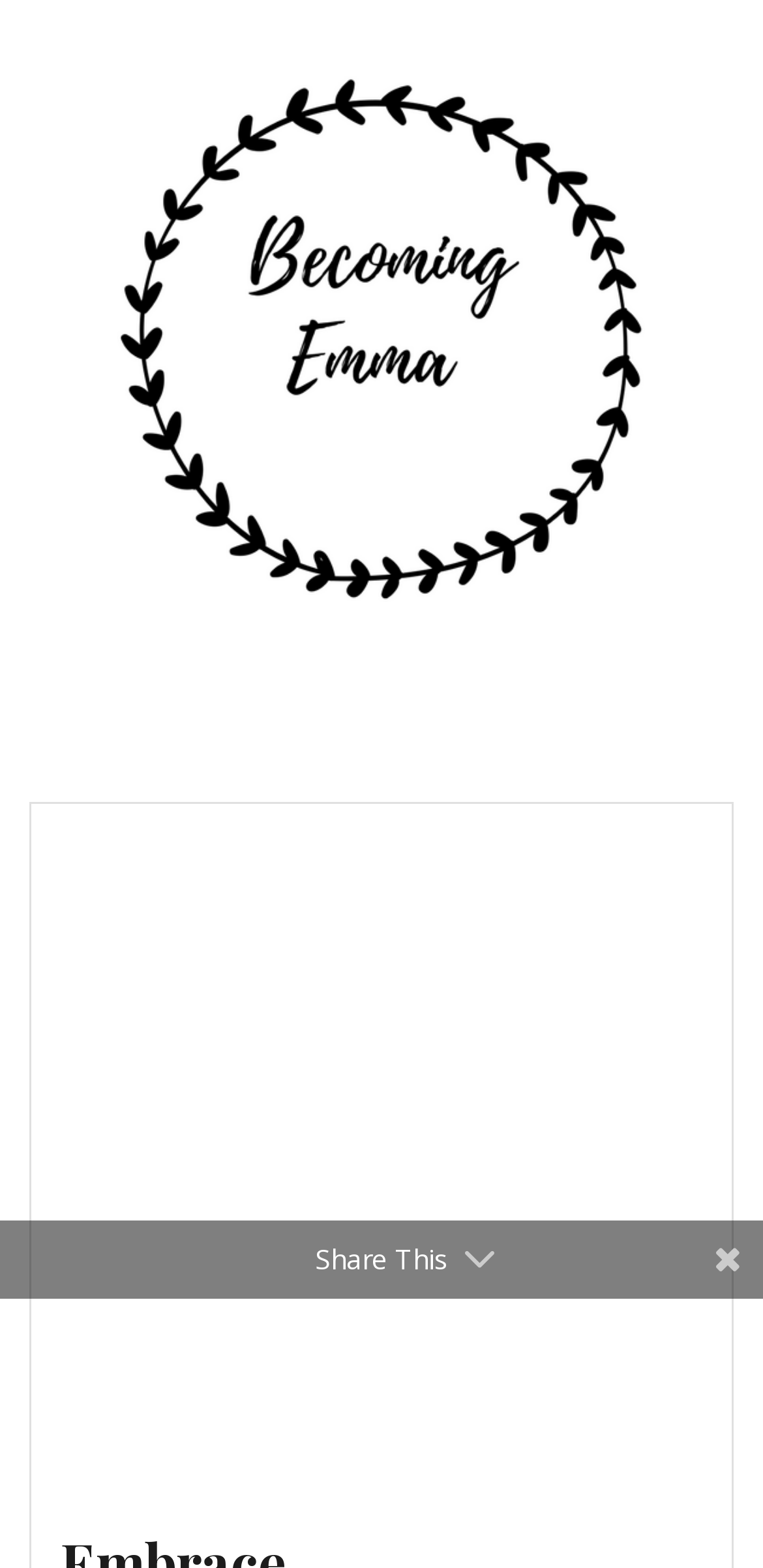Calculate the bounding box coordinates for the UI element based on the following description: "alt="Becoming Emma"". Ensure the coordinates are four float numbers between 0 and 1, i.e., [left, top, right, bottom].

[0.115, 0.203, 0.885, 0.228]